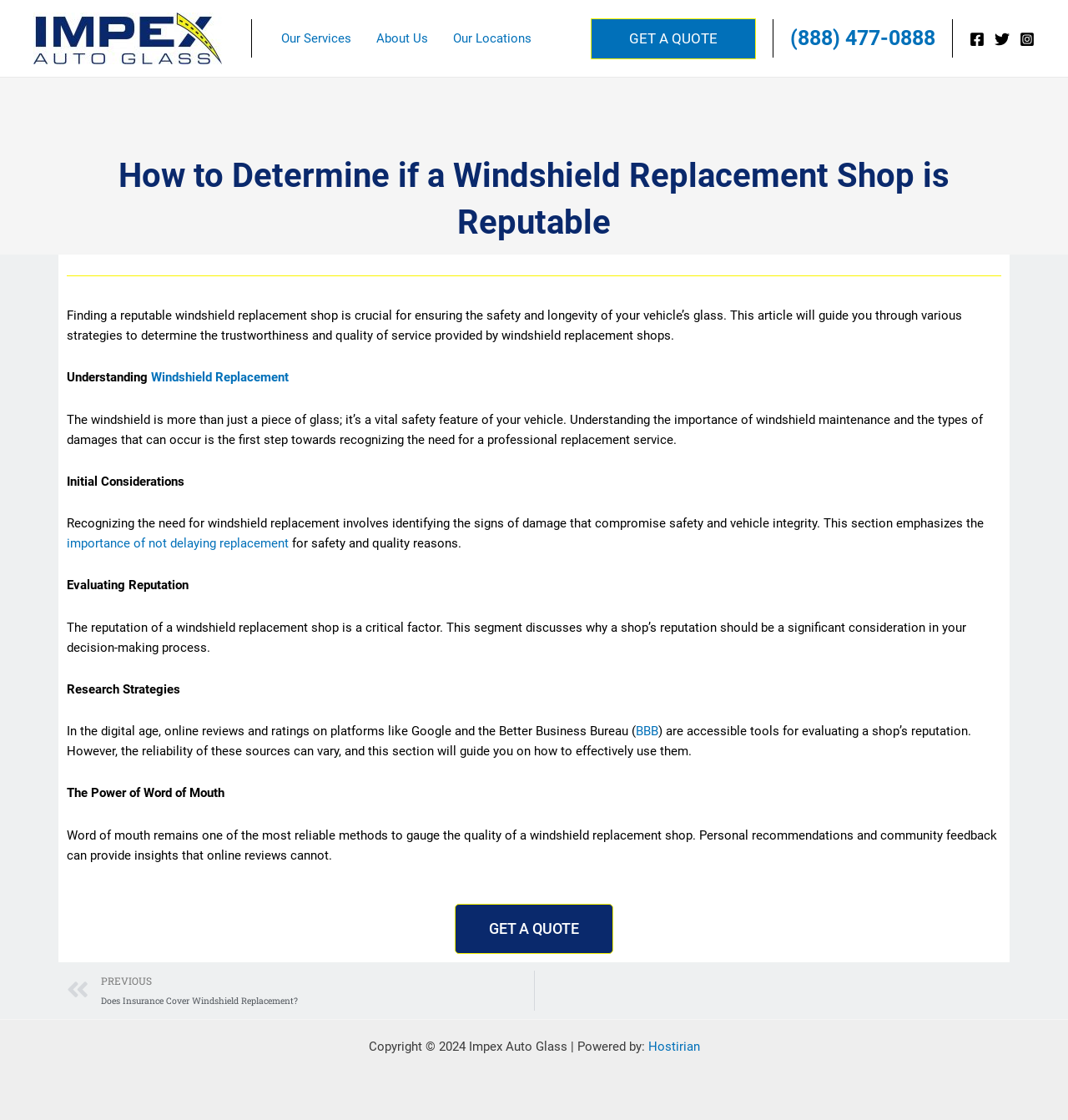Offer a detailed account of what is visible on the webpage.

This webpage is about determining the trustworthiness of a windshield replacement shop. At the top, there is a logo and a navigation menu with links to "Our Services", "About Us", and "Our Locations". Below the navigation menu, there is a call-to-action button "GET A QUOTE" and a phone number "(888) 477-0888". 

On the top-right corner, there are social media links to Facebook, Twitter, and Instagram, each accompanied by an image. 

The main content of the webpage is divided into sections, starting with a heading "How to Determine if a Windshield Replacement Shop is Reputable". The first section introduces the importance of finding a reputable windshield replacement shop, followed by a section about understanding windshield replacement and its importance. 

The subsequent sections are "Initial Considerations", "Evaluating Reputation", "Research Strategies", and "The Power of Word of Mouth", each discussing various strategies to determine the trustworthiness of a windshield replacement shop. 

At the bottom of the page, there is a "GET A QUOTE" button and a link to a previous article "Does Insurance Cover Windshield Replacement?". The webpage ends with a copyright notice and a link to the website's hosting provider, Hostirian.